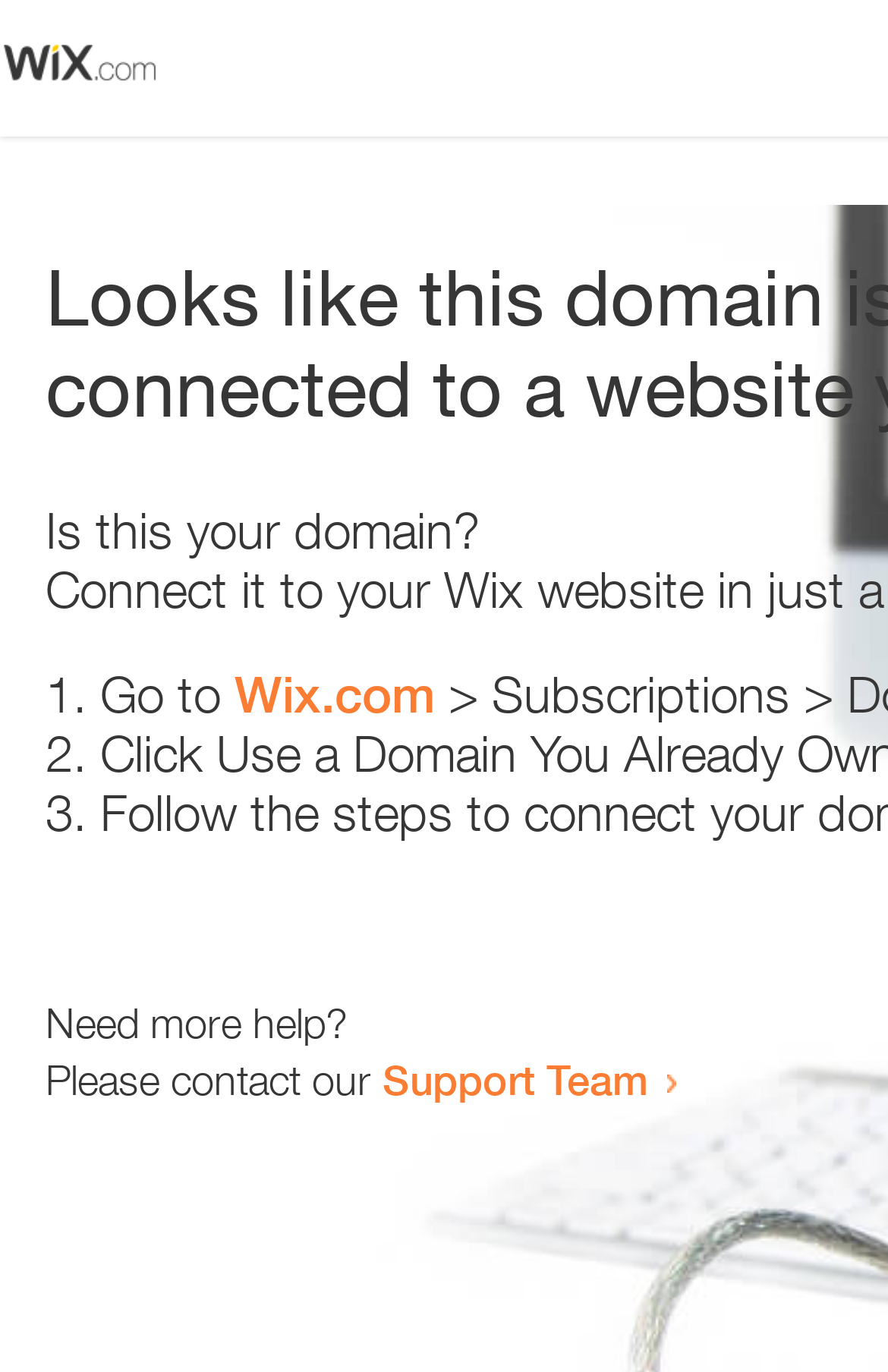Using the webpage screenshot, find the UI element described by Wix.com. Provide the bounding box coordinates in the format (top-left x, top-left y, bottom-right x, bottom-right y), ensuring all values are floating point numbers between 0 and 1.

[0.264, 0.485, 0.49, 0.528]